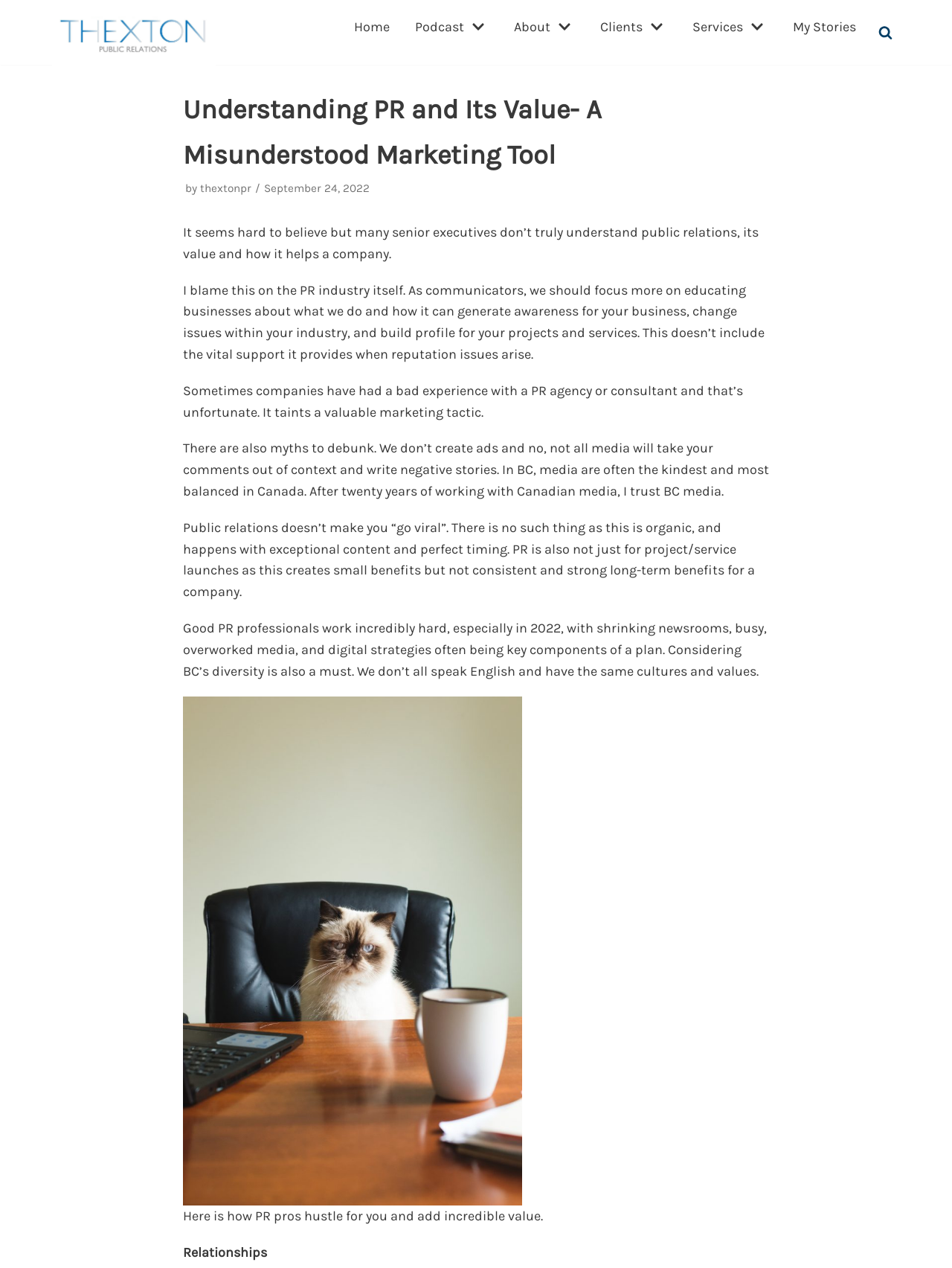Can you specify the bounding box coordinates of the area that needs to be clicked to fulfill the following instruction: "Click on the 'Home' link"?

[0.372, 0.013, 0.409, 0.03]